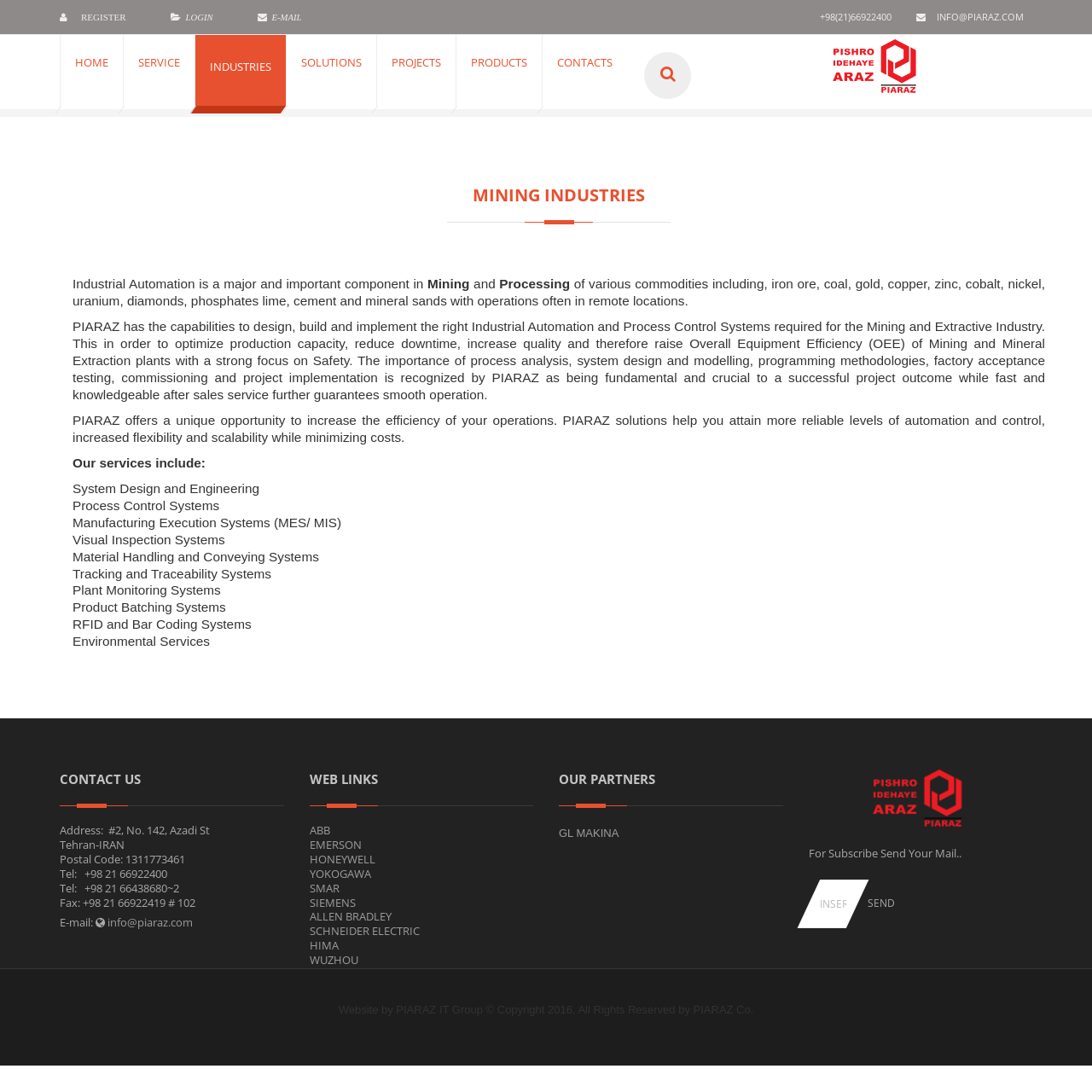What industries does PIARAZ serve?
Based on the screenshot, give a detailed explanation to answer the question.

The webpage mentions that PIARAZ serves the mining and extractive industry, and provides services such as industrial automation and process control systems to optimize production capacity and reduce downtime in these industries.